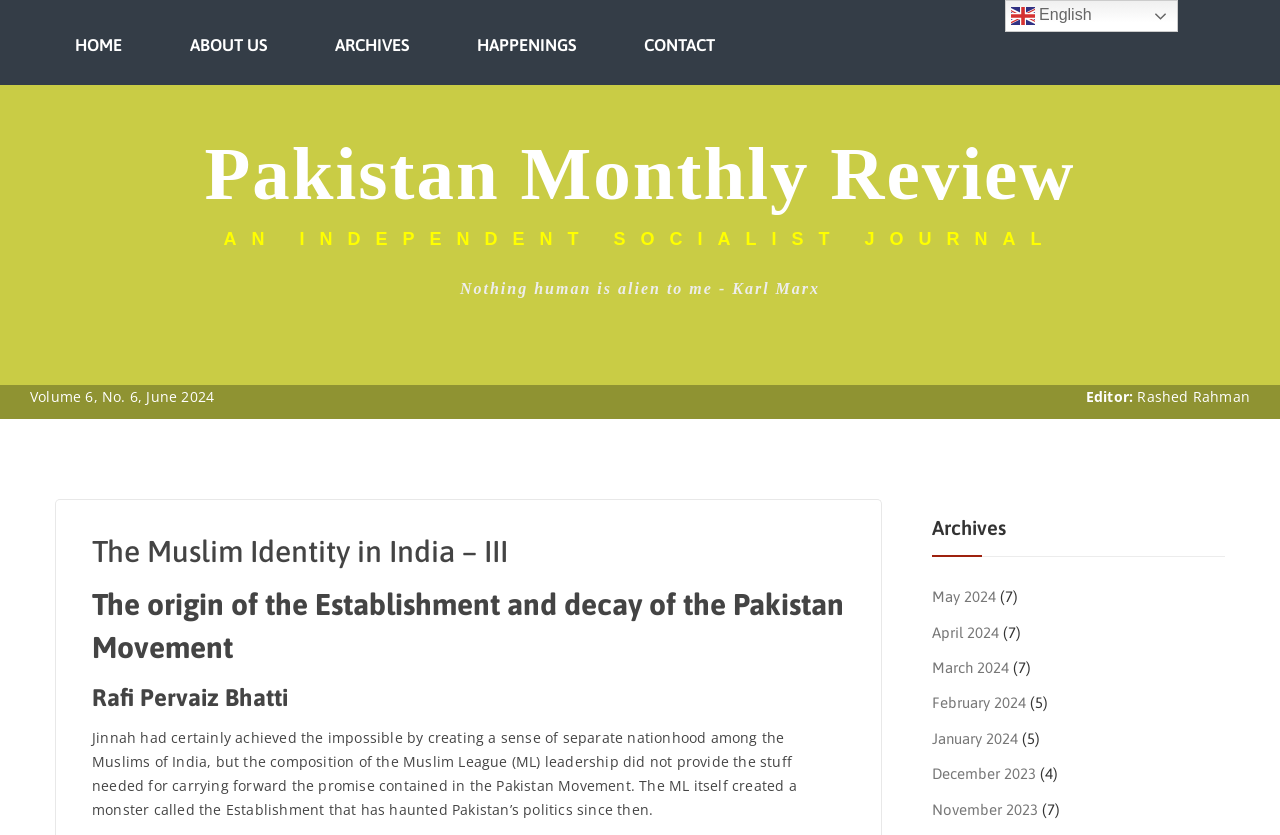What is the name of the journal?
Examine the screenshot and reply with a single word or phrase.

Pakistan Monthly Review